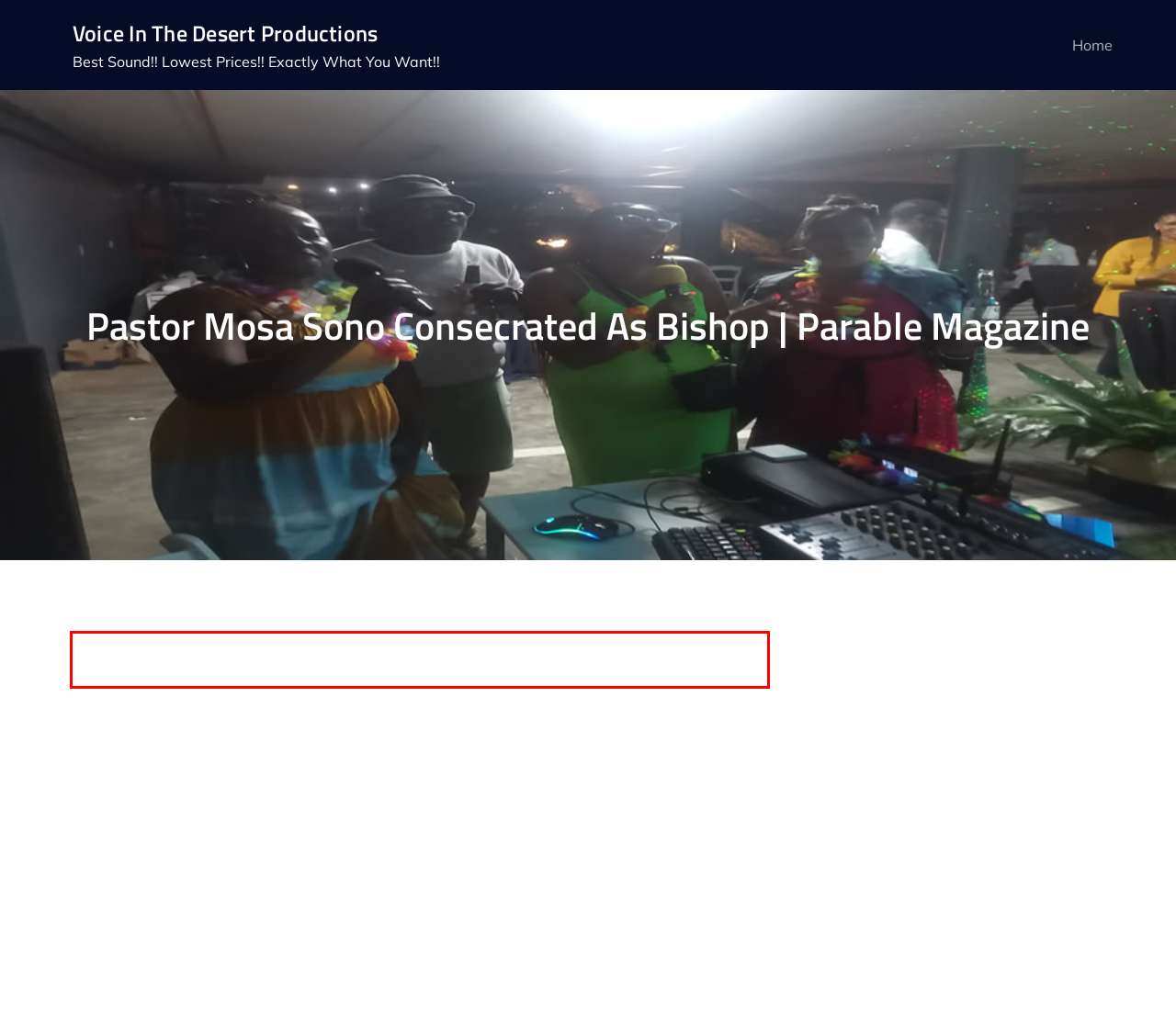Within the screenshot of the webpage, there is a red rectangle. Please recognize and generate the text content inside this red bounding box.

Pastor Mosa Sono, founder and Senior Pastor of Grace Bible Church, Soweto, Johannesburg was on 10th February 2013 consecrated to the office of a Bishop.